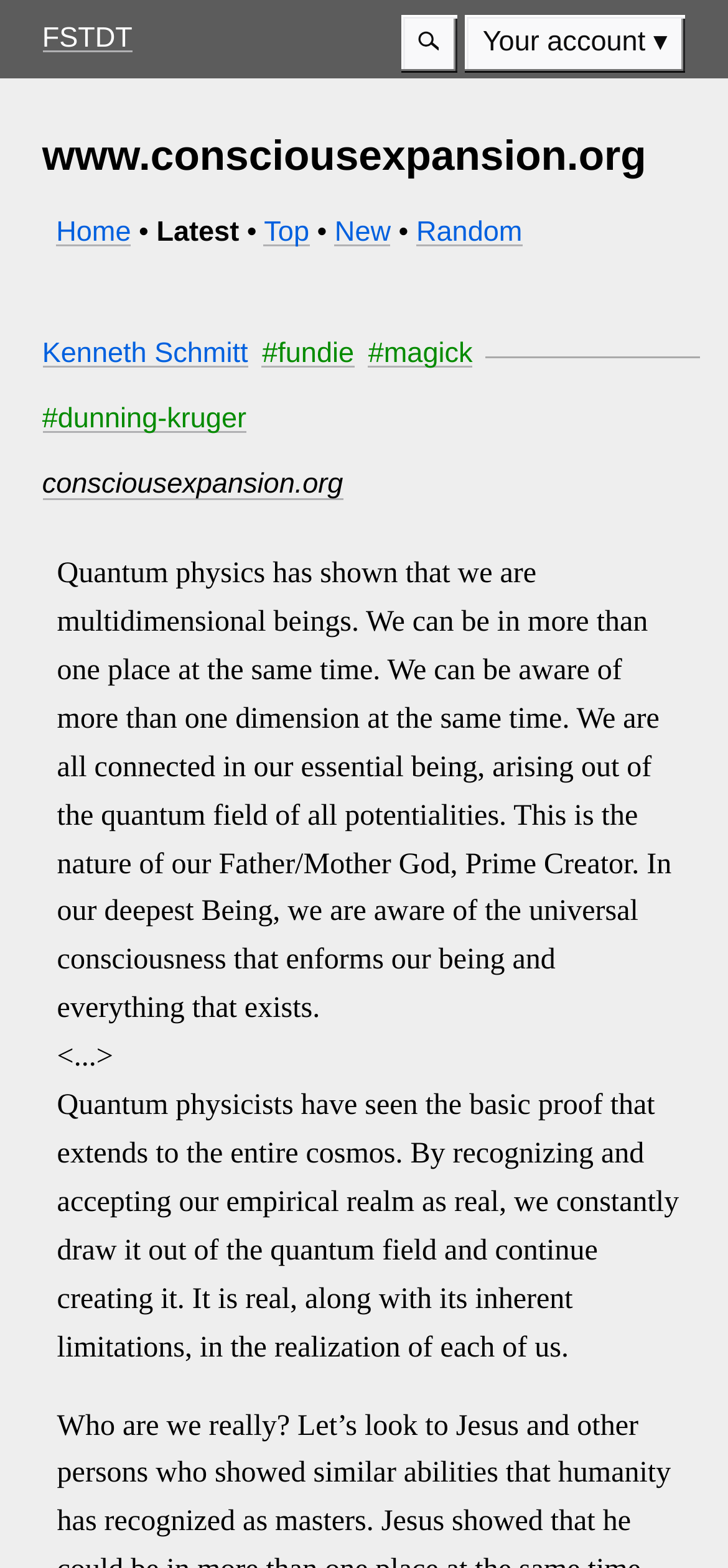Please answer the following question using a single word or phrase: 
What is the purpose of the 'Search' button?

To search the website